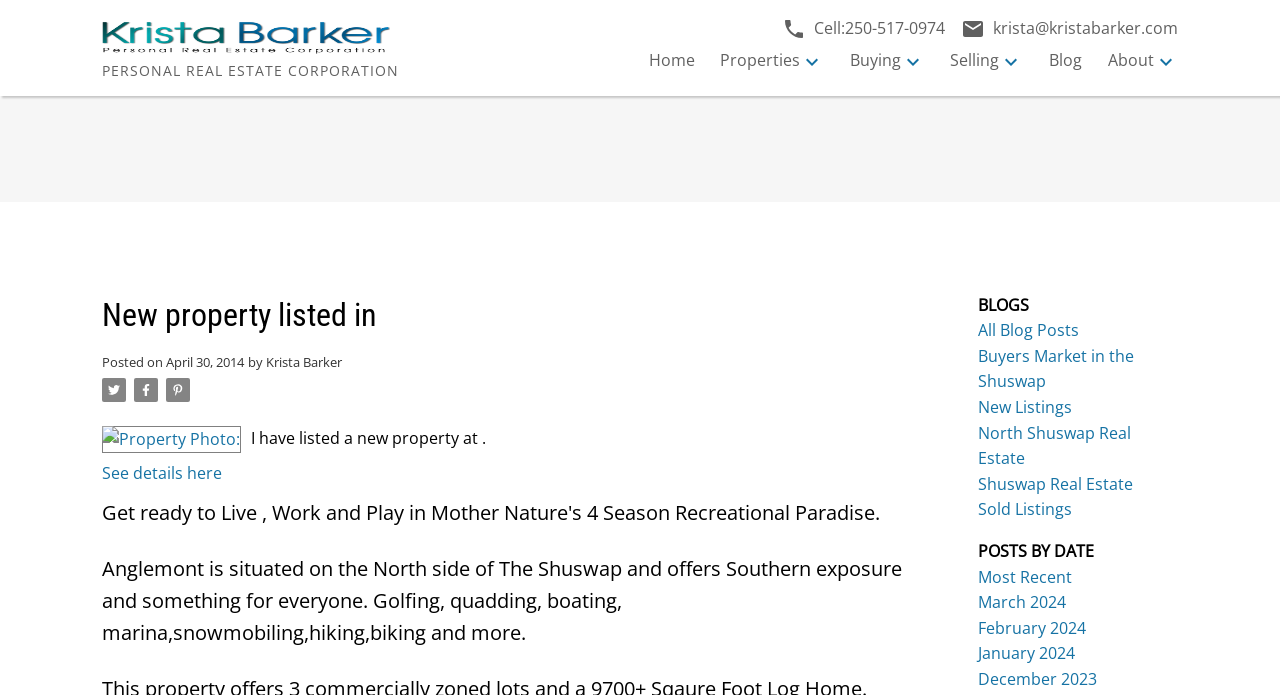Find the primary header on the webpage and provide its text.

New property listed in